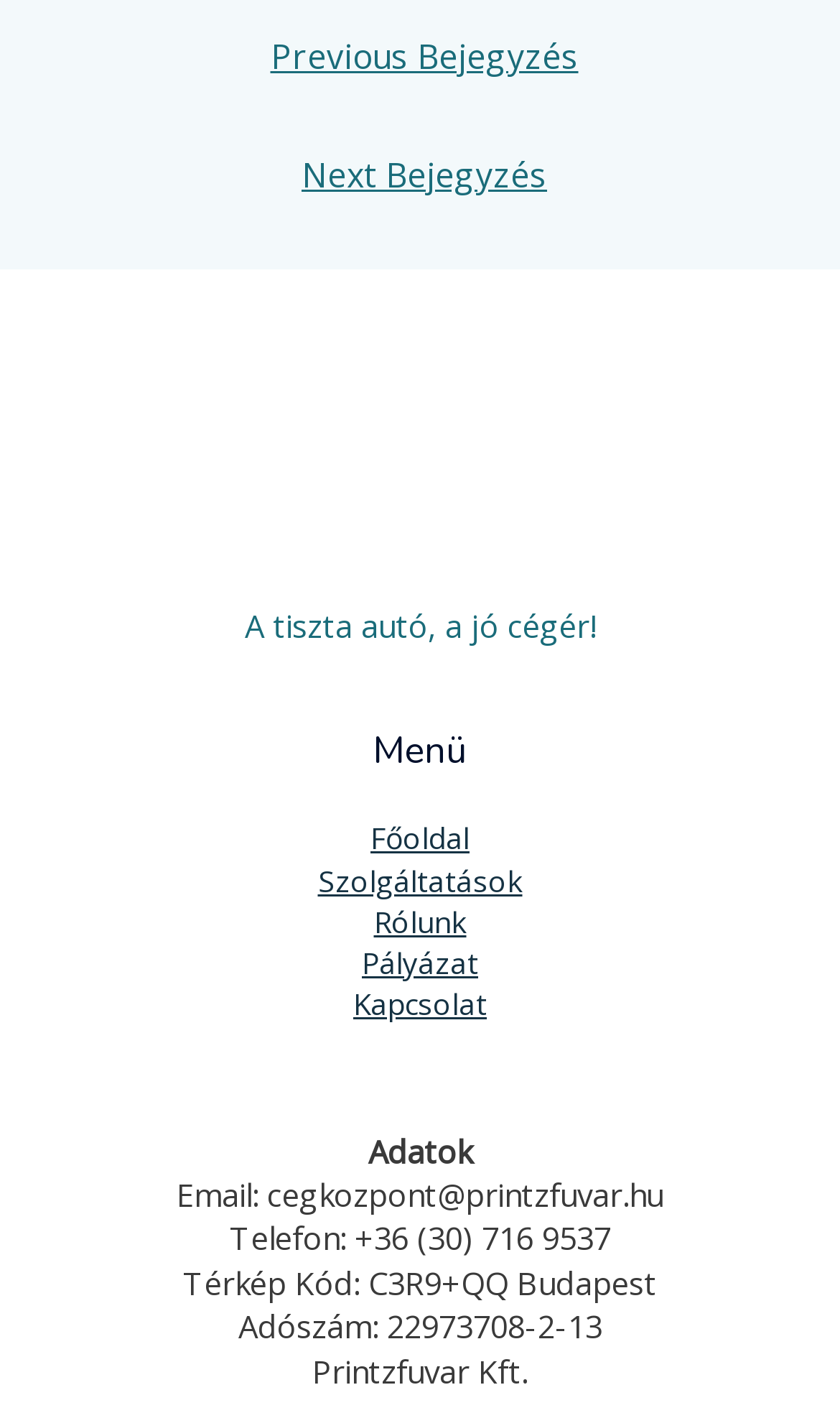Given the element description: "Next Bejegyzés →", predict the bounding box coordinates of the UI element it refers to, using four float numbers between 0 and 1, i.e., [left, top, right, bottom].

[0.025, 0.099, 0.985, 0.155]